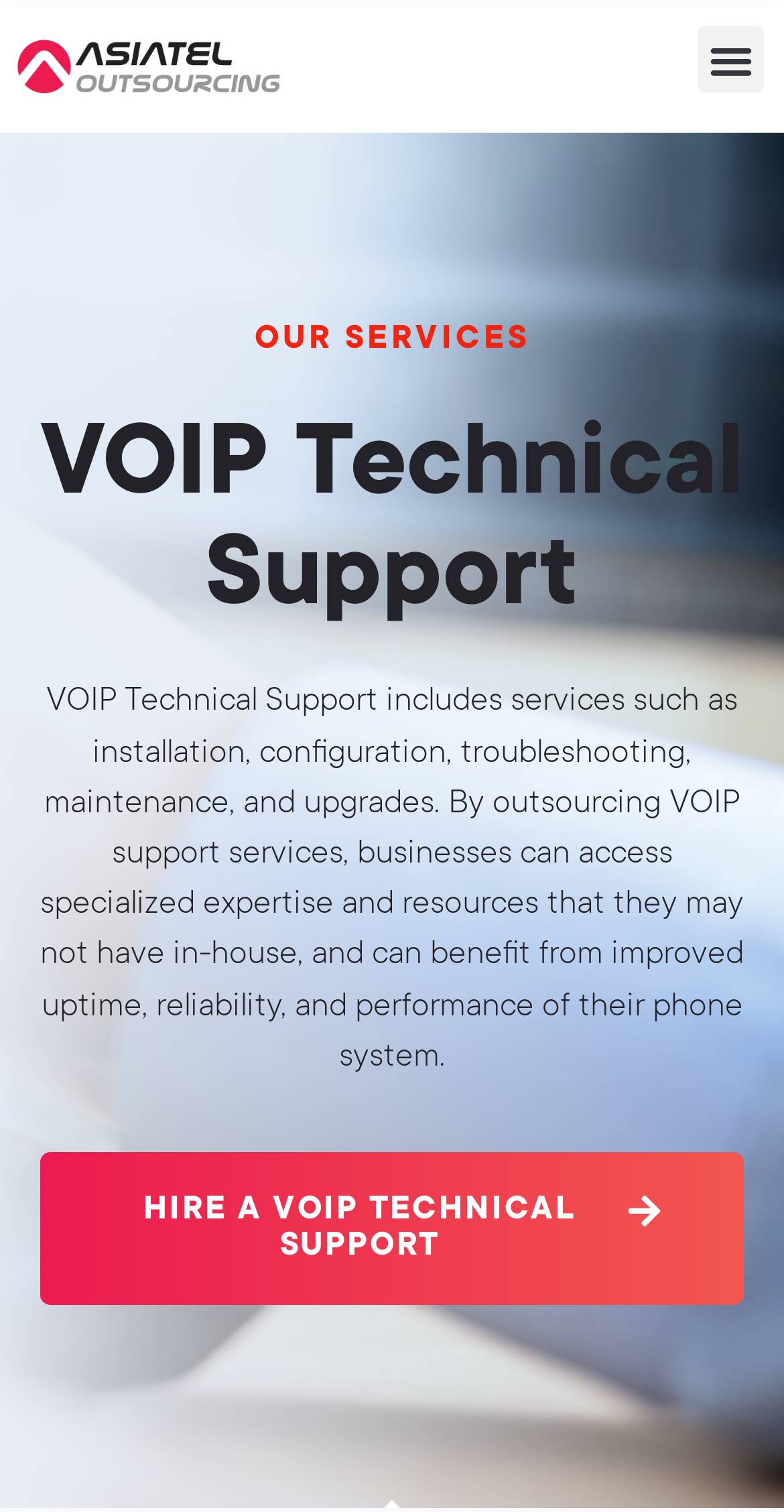Given the description "HIRE A VOIP TECHNICAL SUPPORT", determine the bounding box of the corresponding UI element.

[0.051, 0.762, 0.949, 0.863]